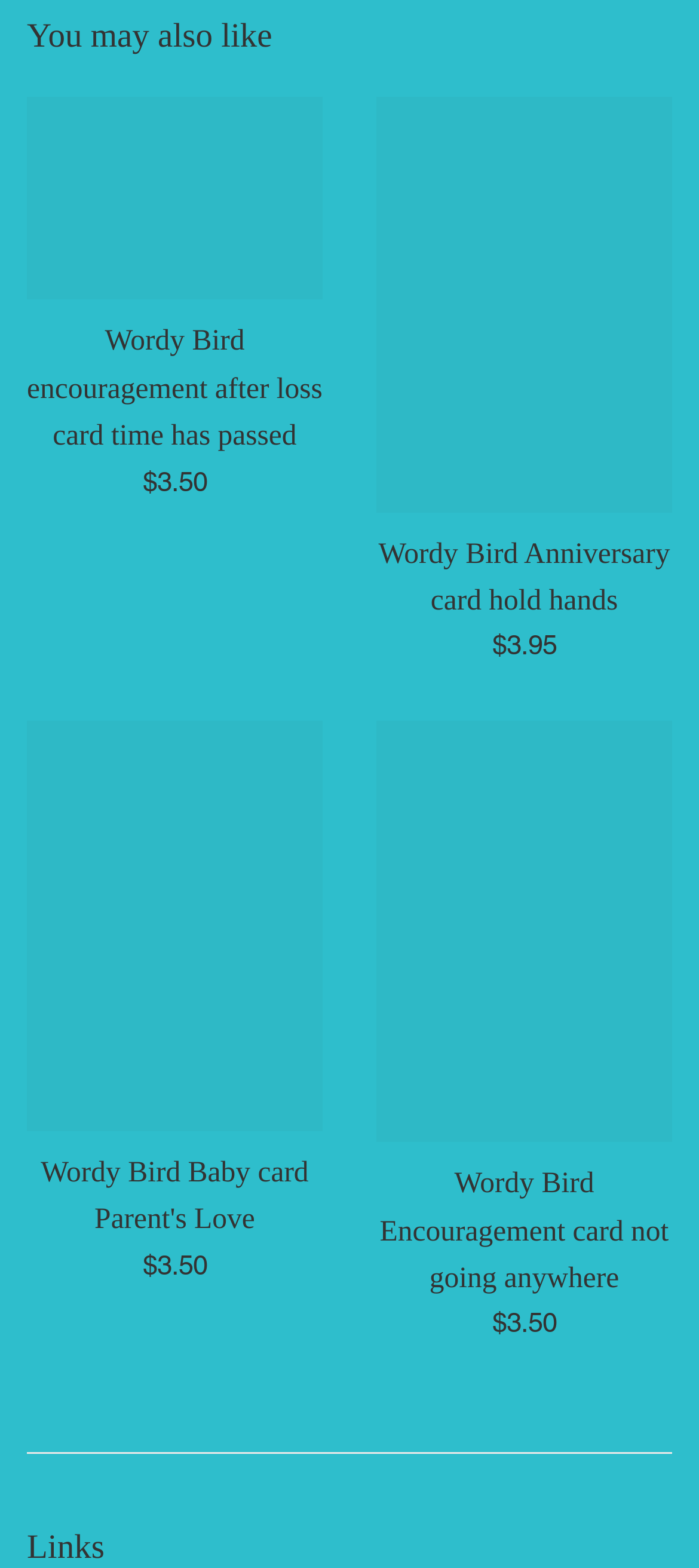Could you highlight the region that needs to be clicked to execute the instruction: "See details of Wordy Bird Encouragement card not going anywhere"?

[0.543, 0.743, 0.957, 0.826]